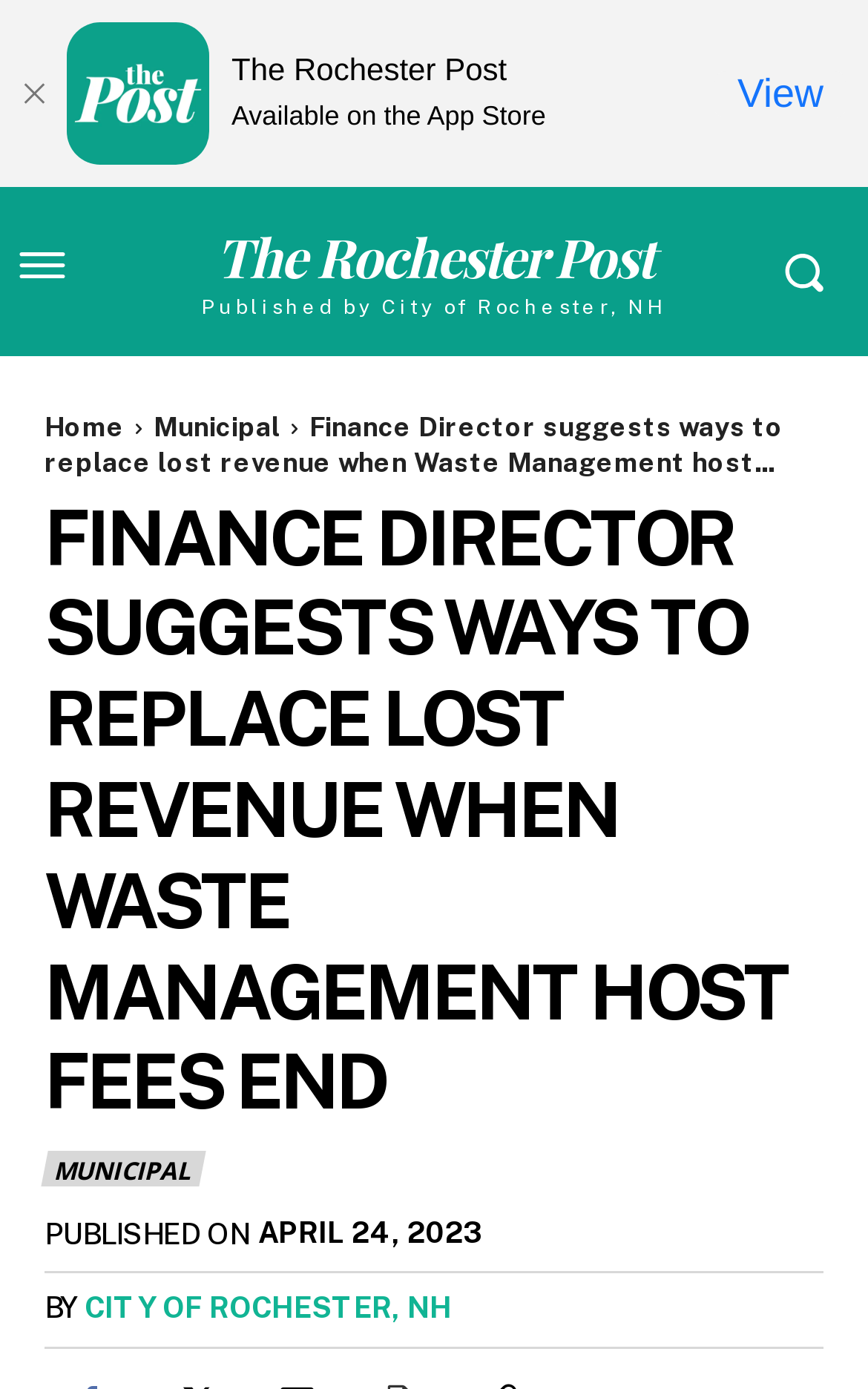What is the category of the article?
Observe the image and answer the question with a one-word or short phrase response.

Municipal